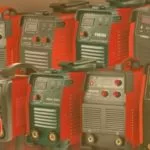Analyze the image and describe all the key elements you observe.

The image features a close-up view of multiple portable welding machines, showcasing a variety of models arranged closely together. Each machine displays a combination of green and red colors, with metallic surfaces that indicate their rugged design suited for durability and portability. The presence of dials, indicators, and connectors suggests that these machines are equipped for different welding tasks, emphasizing their functionality for both professional and DIY projects. This assortment underscores the practicality of portable welding solutions for various applications, as referenced in the related content on portable welding machines.